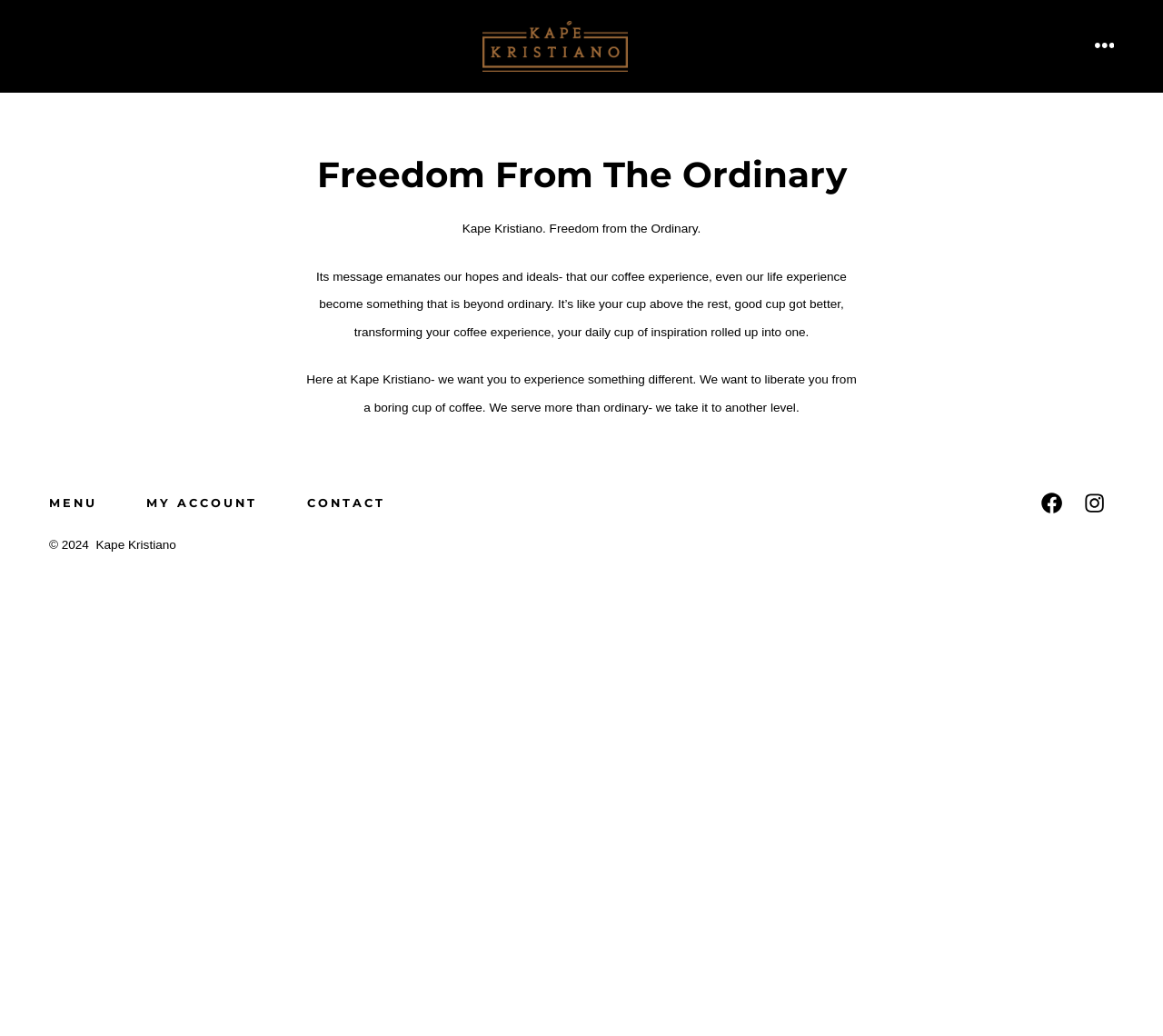Respond with a single word or phrase to the following question:
What is the main idea of Kape Kristiano?

Freedom from the ordinary